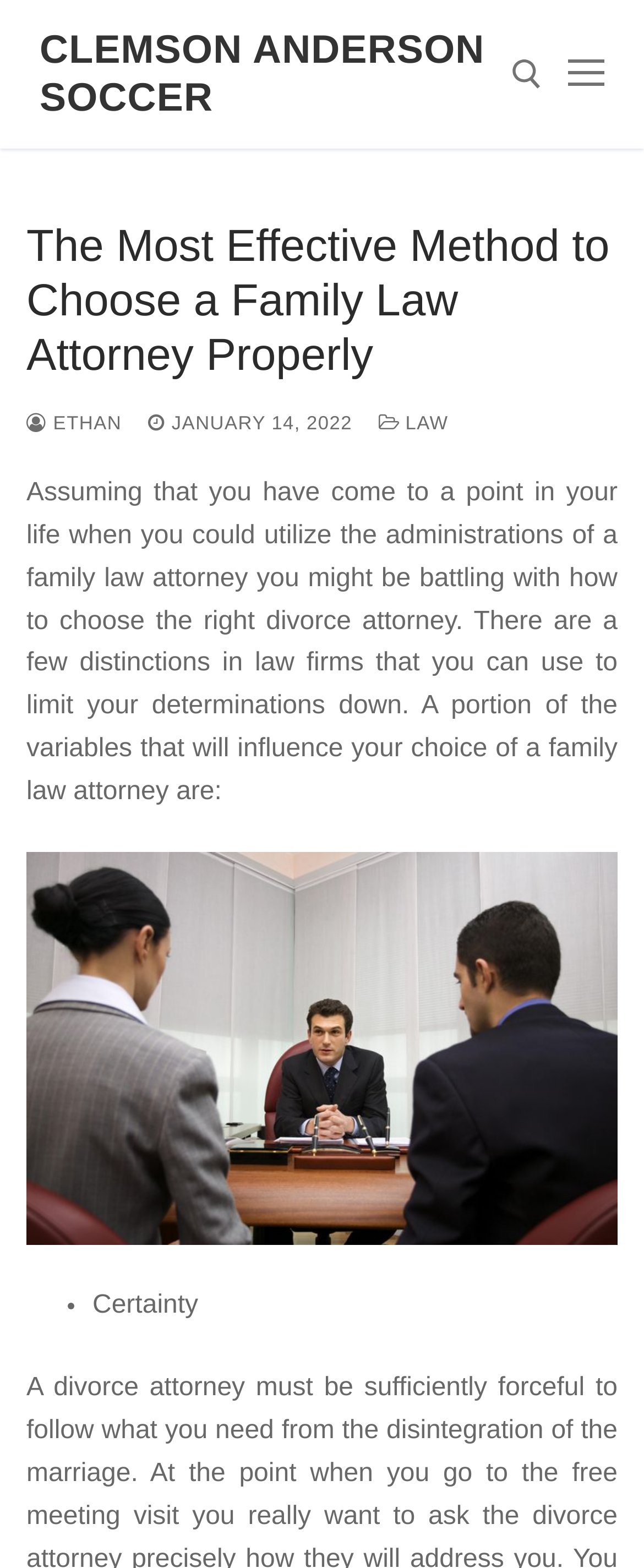What is the author of the article?
Relying on the image, give a concise answer in one word or a brief phrase.

Ethan